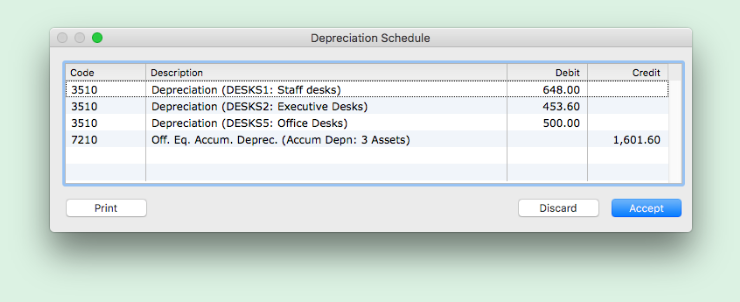Give a one-word or one-phrase response to the question: 
What is the debit amount for 'Executive Desks'?

$453.60